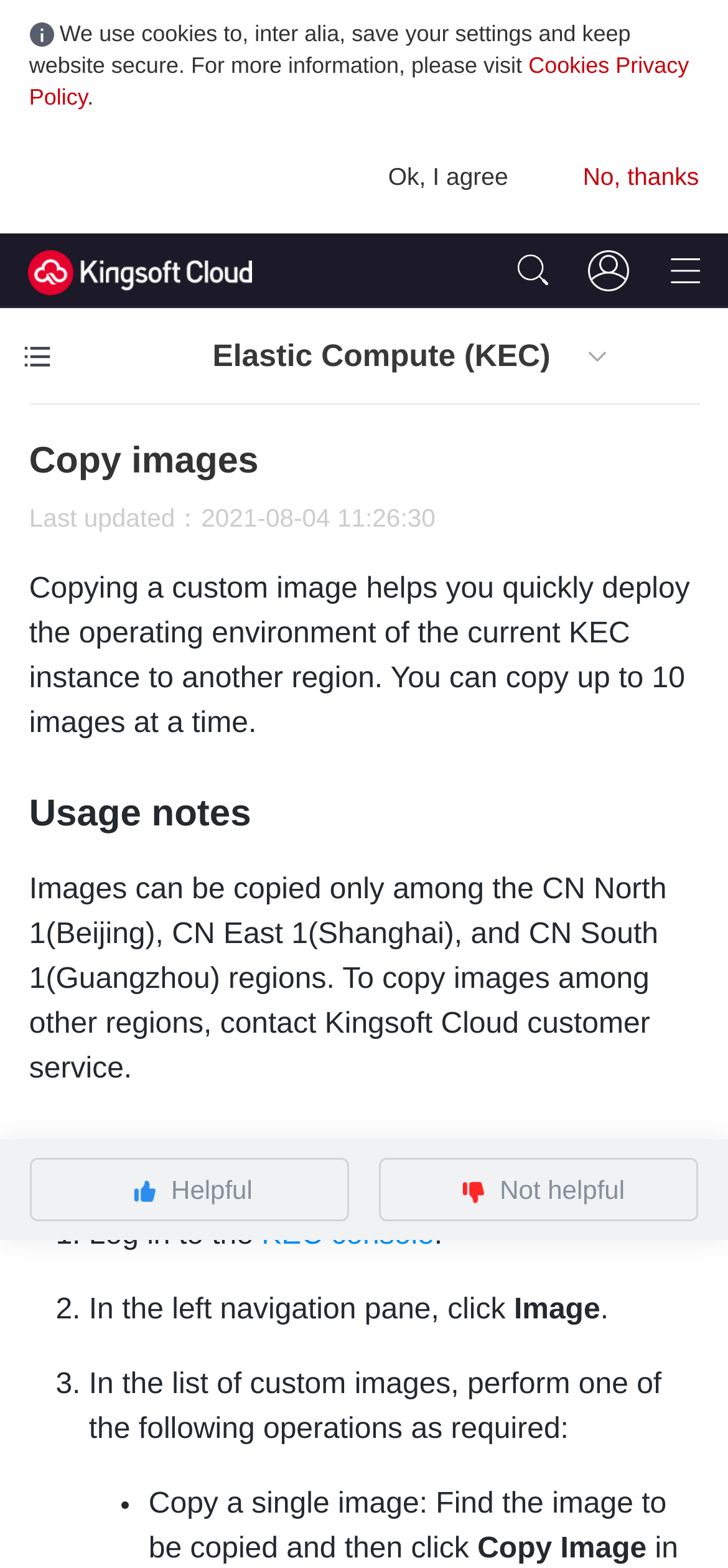Create an elaborate caption for the webpage.

This webpage is about copying images in Kingsoft Cloud documentation. At the top, there is a notification about cookies and a link to the Cookies Privacy Policy. Below this notification, there are two buttons, "Ok, I agree" and "No, thanks". 

On the left side, there is a logo, which is an image. To the right of the logo, there is a link to Elastic Compute (KEC). 

The main content of the page is divided into four sections. The first section is titled "Copy images" and has a brief description of copying custom images. Below this section, there is a note about the last update of the page.

The second section is titled "Usage notes" and provides information about copying images among regions. 

The third section is titled "Procedure" and is a step-by-step guide on how to copy images. It consists of three steps, each with a list marker (1., 2., and 3.). The steps describe how to log in to the KEC console, navigate to the Image page, and perform operations to copy images.

The fourth section is a feedback section, where users can rate the helpfulness of the page by clicking on "Helpful" or "Not helpful" buttons.